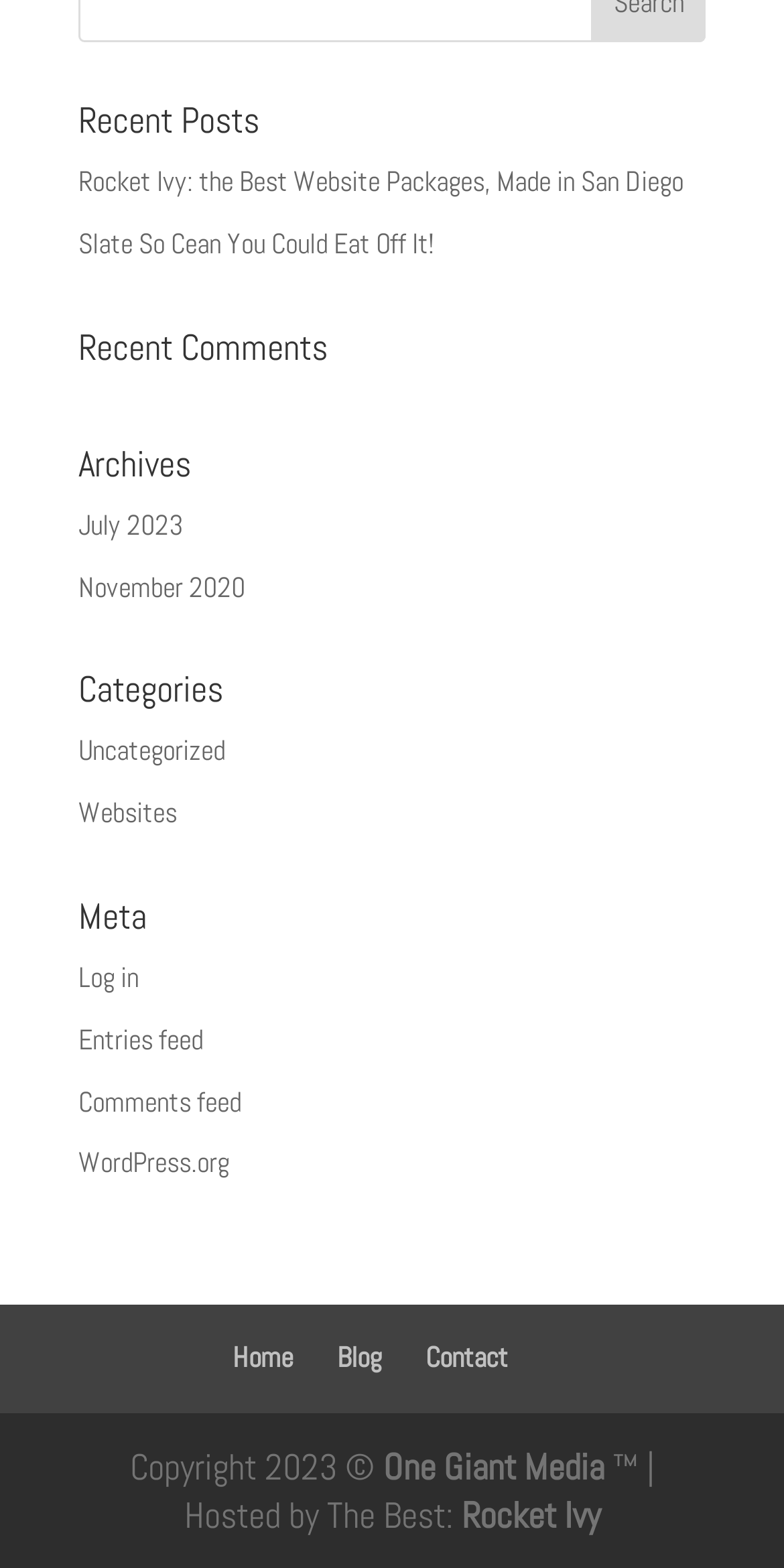Please provide a one-word or phrase answer to the question: 
How many links are listed under 'Meta'?

4